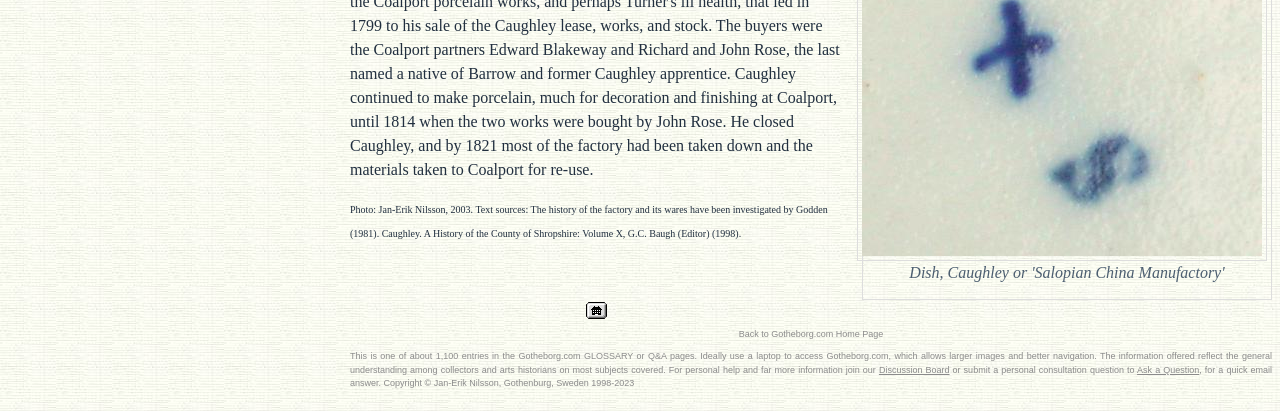Who is the author of the webpage?
Analyze the image and deliver a detailed answer to the question.

I found a static text that mentions 'Copyright © Jan-Erik Nilsson, Gothenburg, Sweden 1998-2023', which indicates that Jan-Erik Nilsson is the author of the webpage.